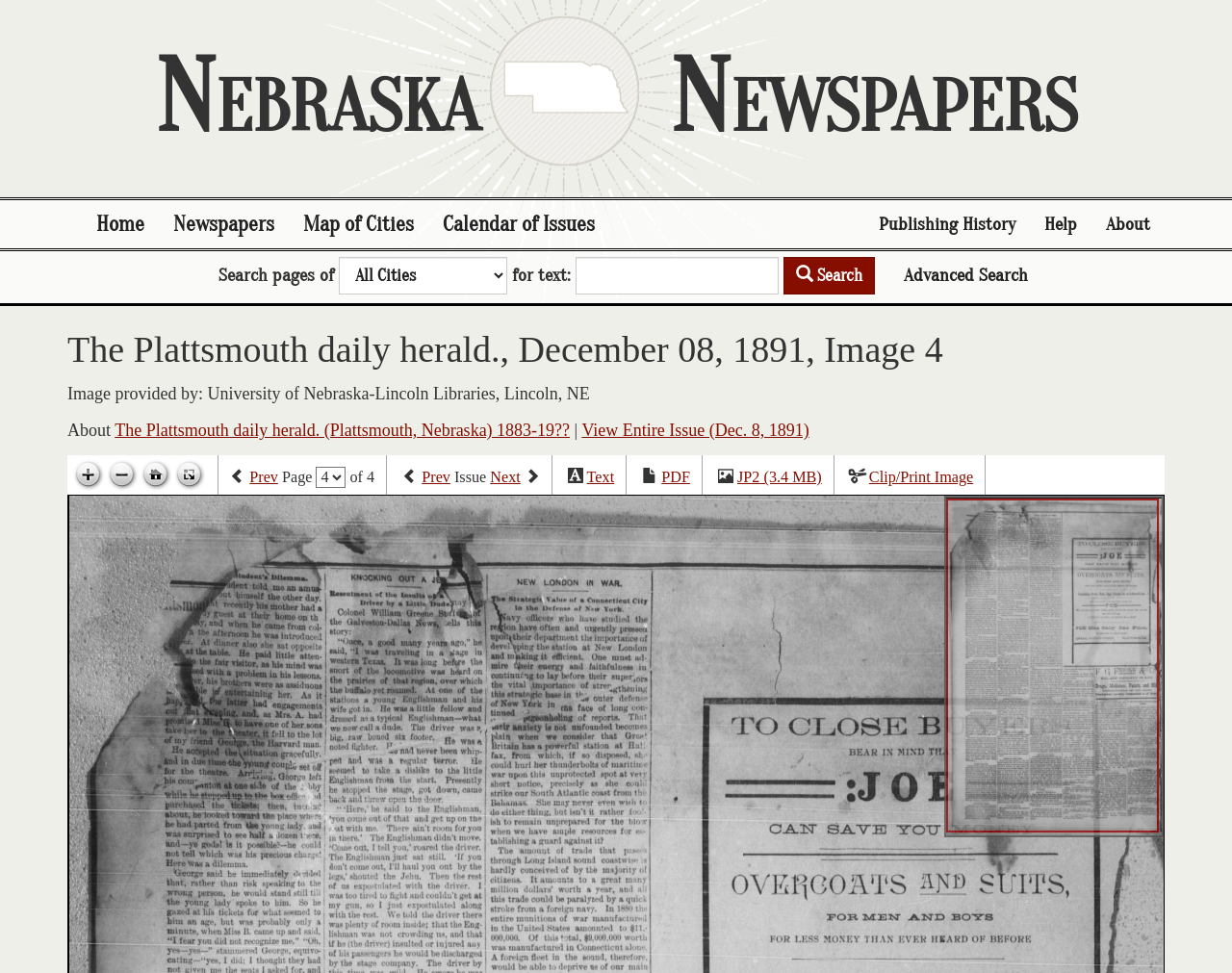Please find the bounding box coordinates of the element that needs to be clicked to perform the following instruction: "Search for text". The bounding box coordinates should be four float numbers between 0 and 1, represented as [left, top, right, bottom].

[0.467, 0.264, 0.632, 0.303]